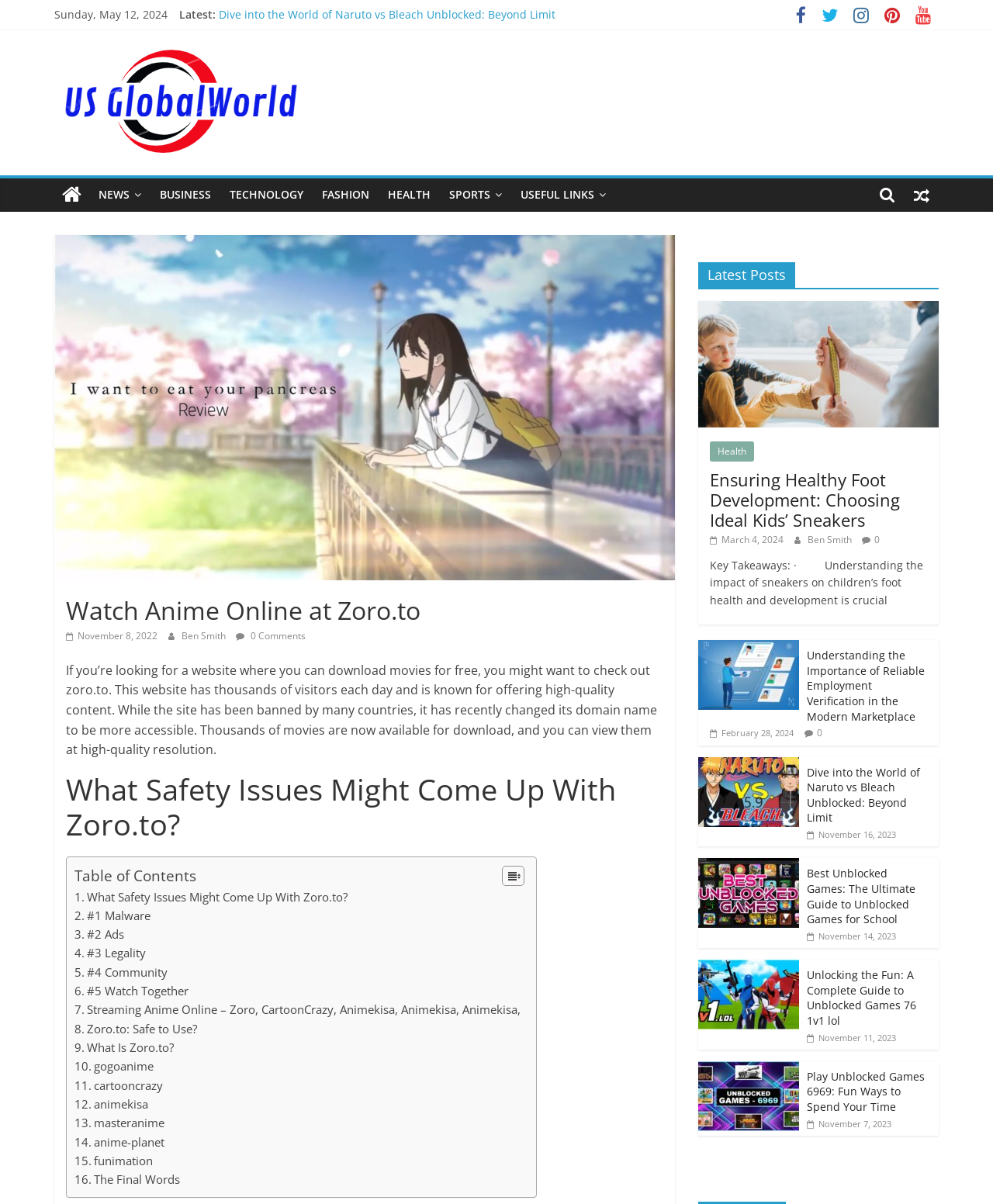Who is the author of the post 'Ensuring Healthy Foot Development: Choosing Ideal Kids’ Sneakers'?
Using the image provided, answer with just one word or phrase.

Ben Smith